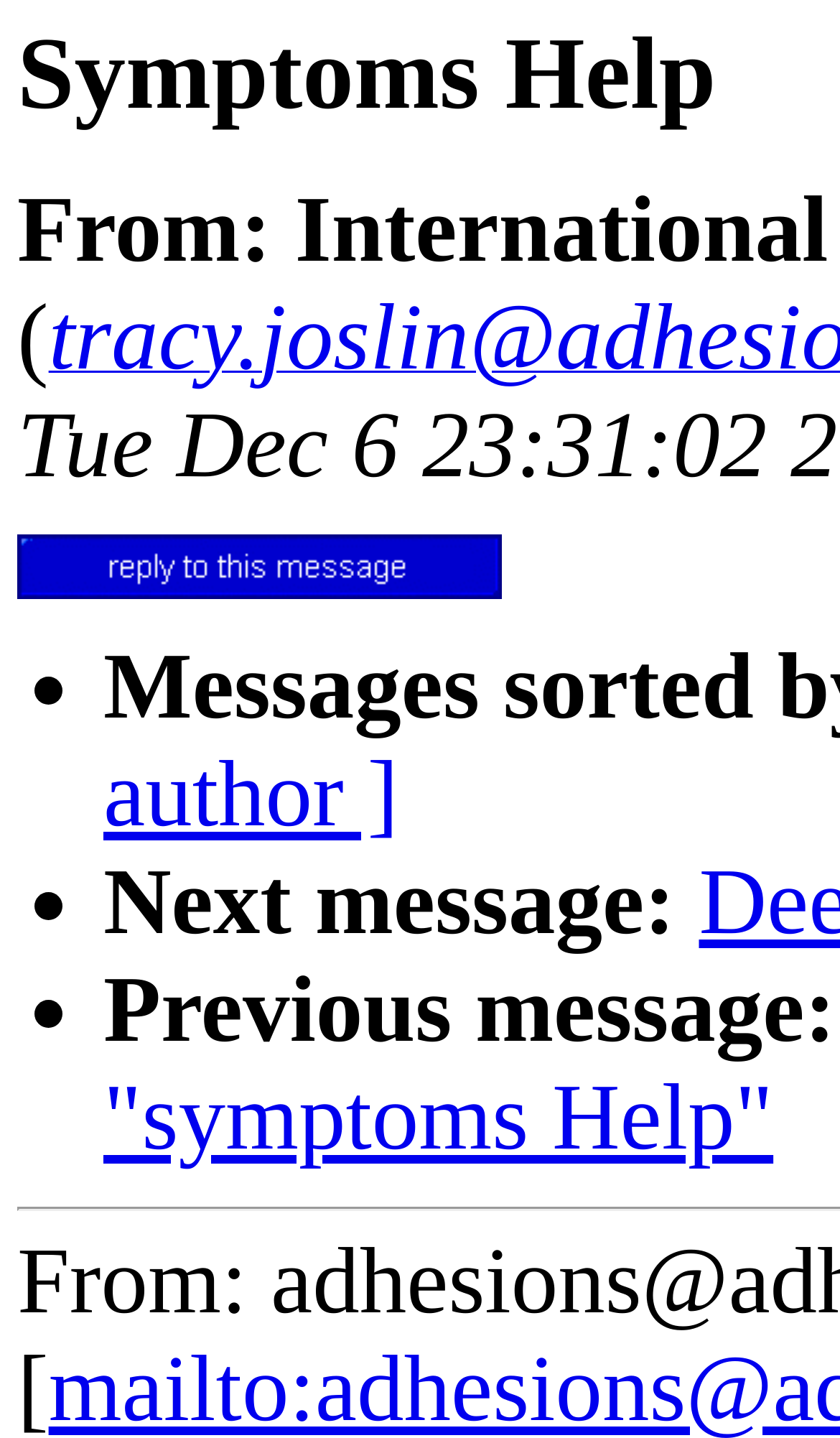How many navigation elements are there?
Please look at the screenshot and answer in one word or a short phrase.

2